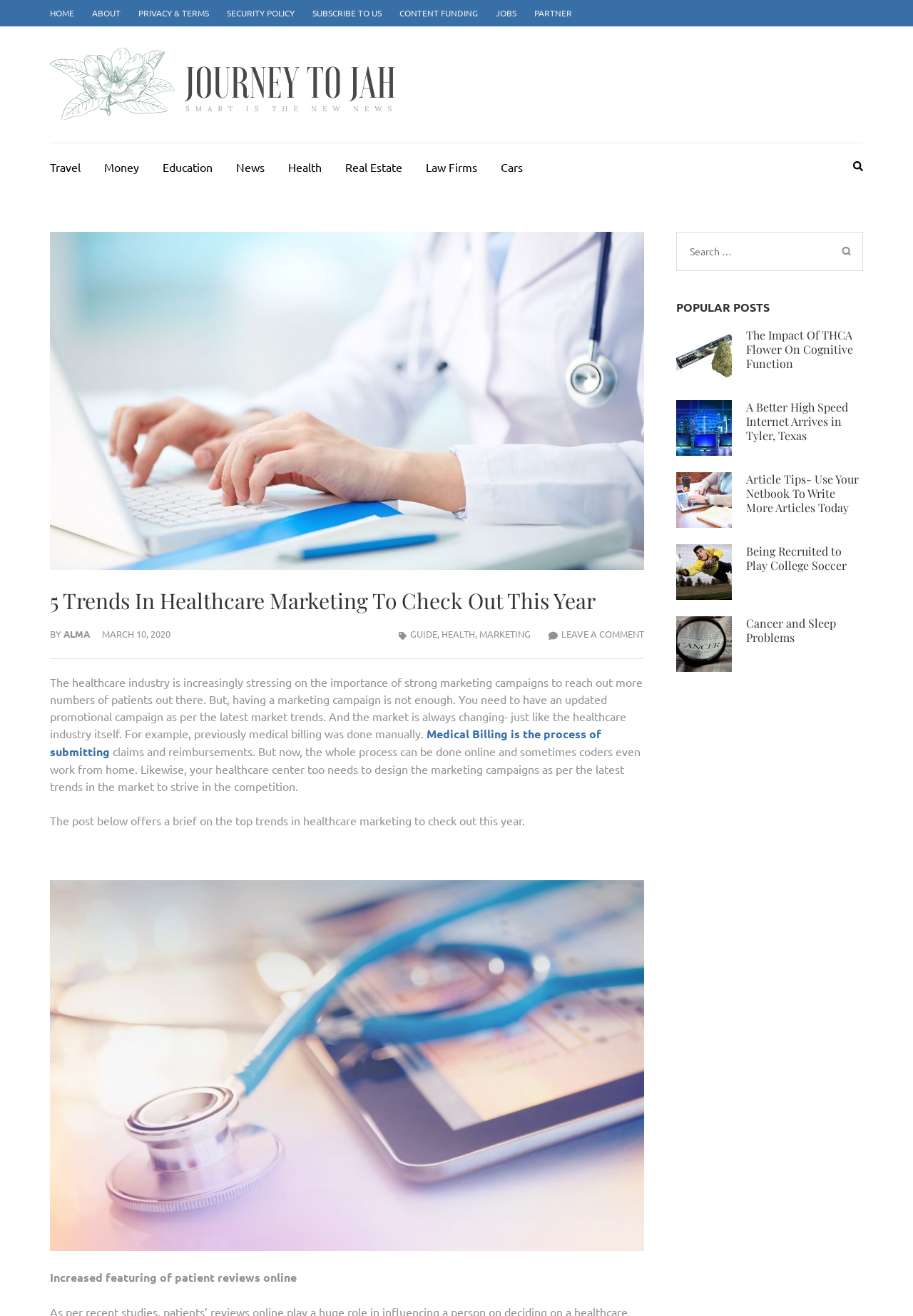Extract the bounding box for the UI element that matches this description: "Cancer and Sleep Problems".

[0.817, 0.468, 0.915, 0.49]